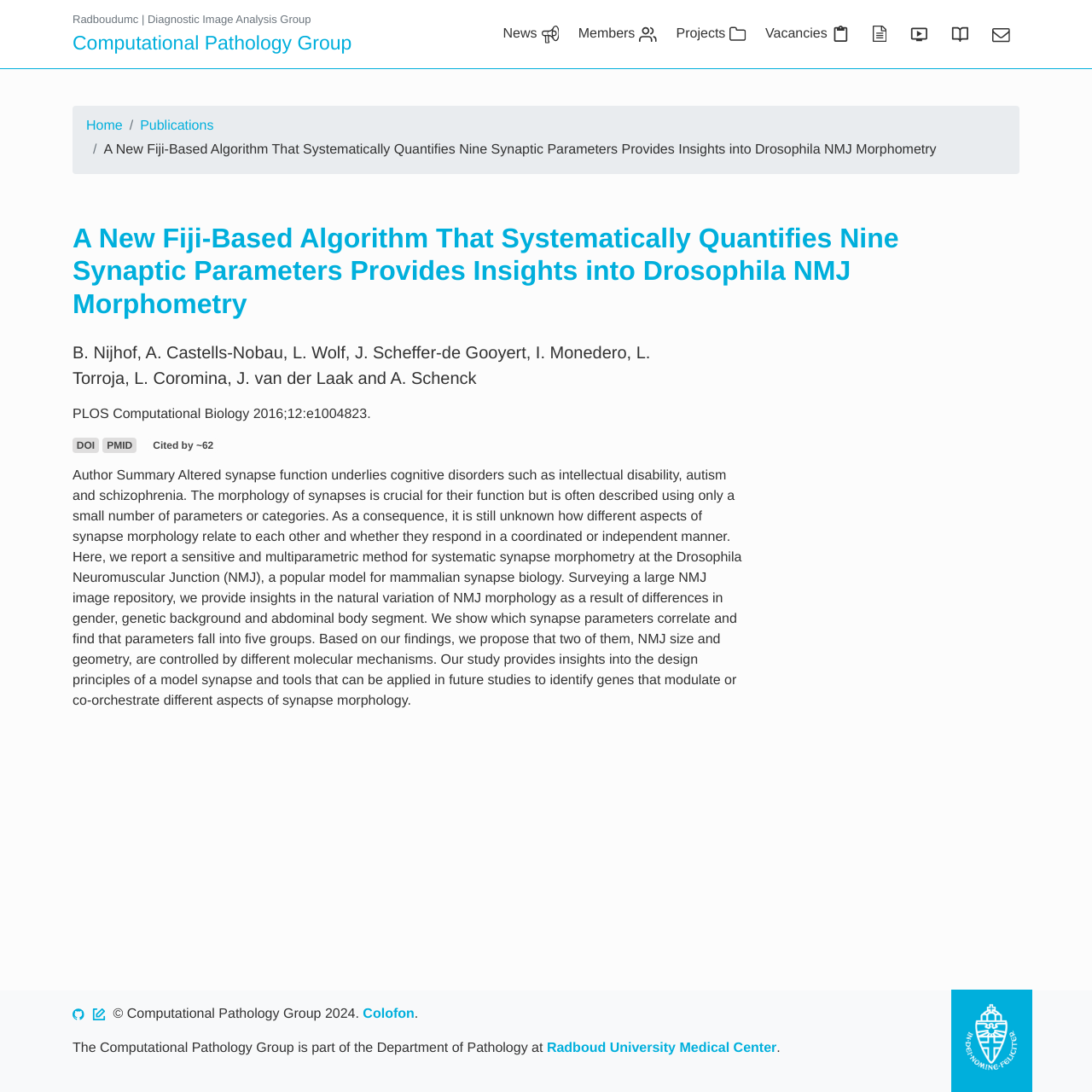Specify the bounding box coordinates of the area to click in order to follow the given instruction: "Check the DOI link."

[0.066, 0.401, 0.091, 0.415]